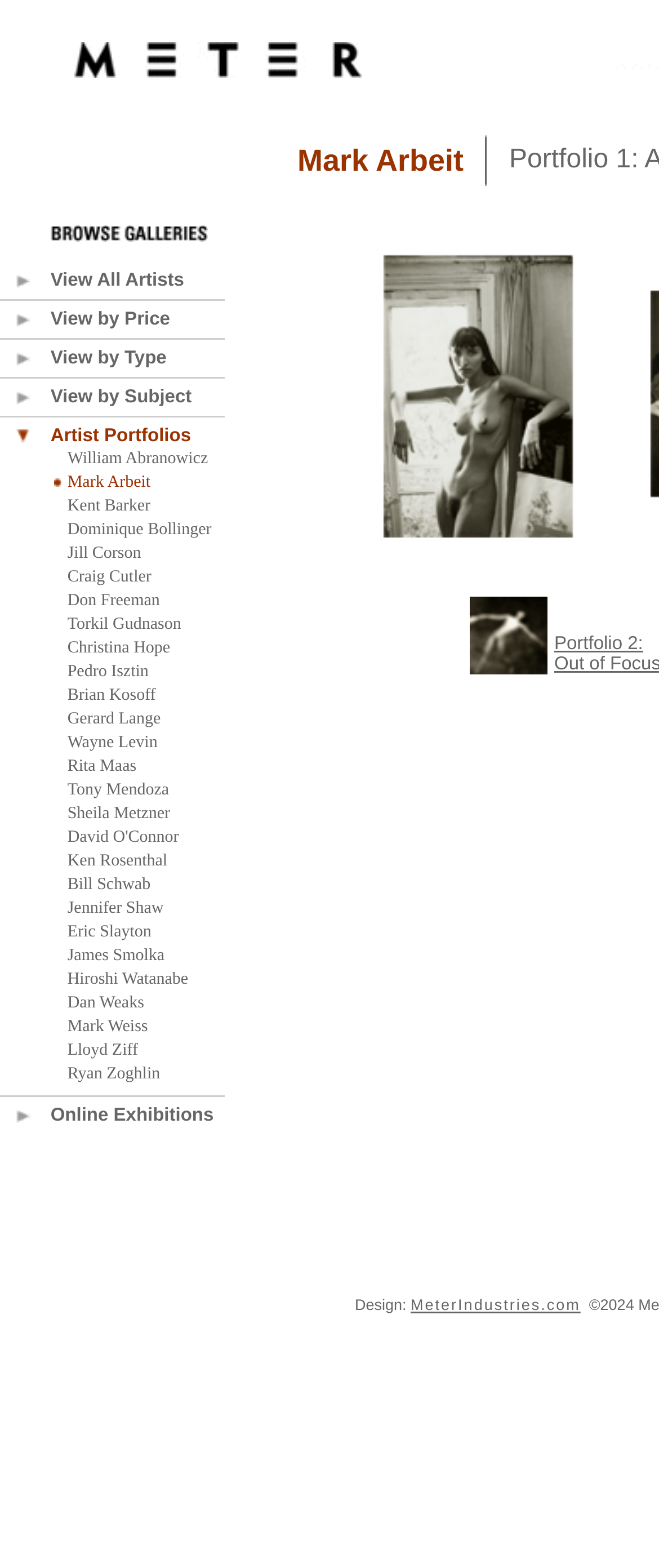Please analyze the image and give a detailed answer to the question:
What is the name of the artist in the first row?

I looked at the table in the webpage and found the first row, which contains the name 'William Abranowicz'.